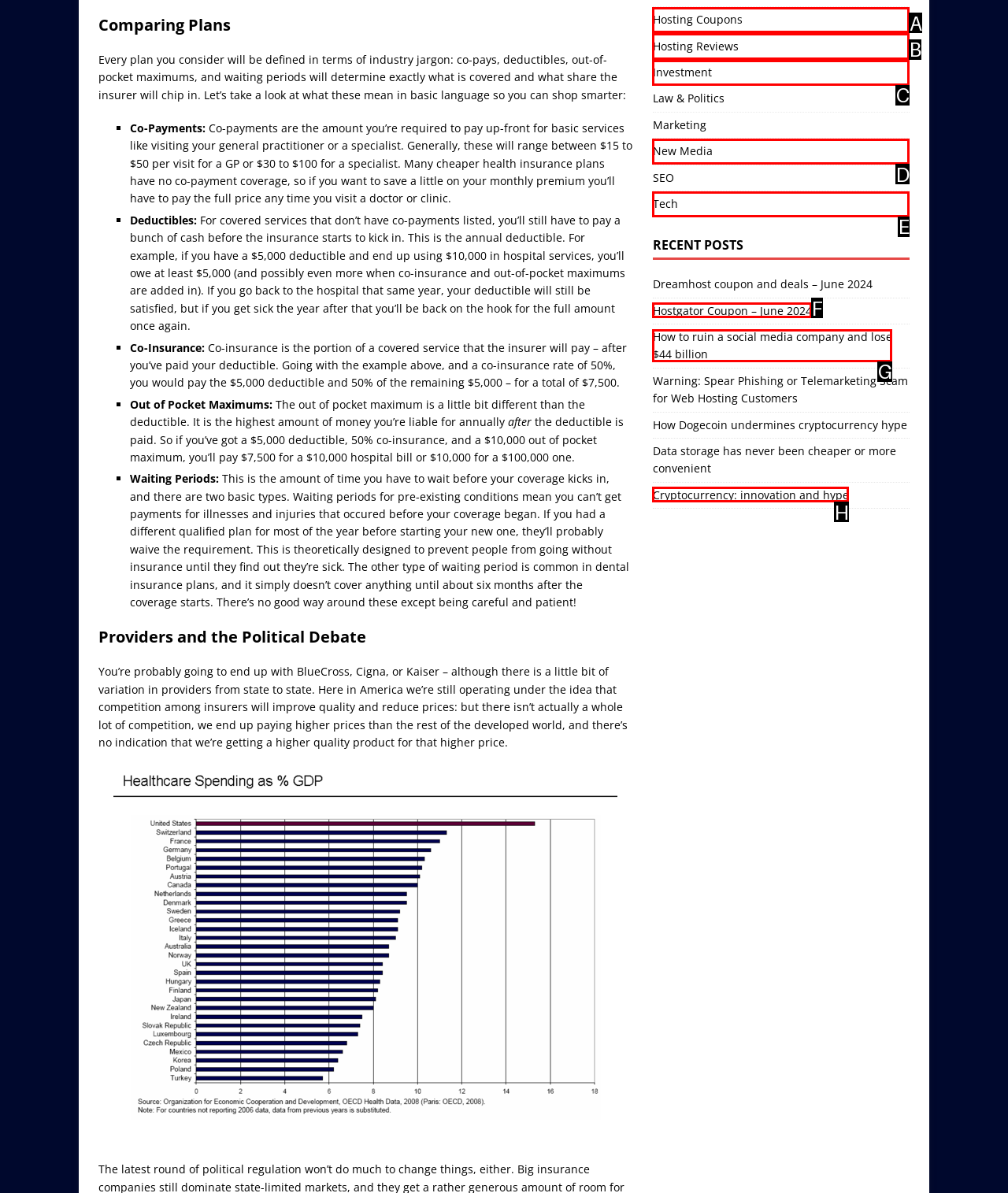Given the description: Cryptocurrency: innovation and hype, choose the HTML element that matches it. Indicate your answer with the letter of the option.

H